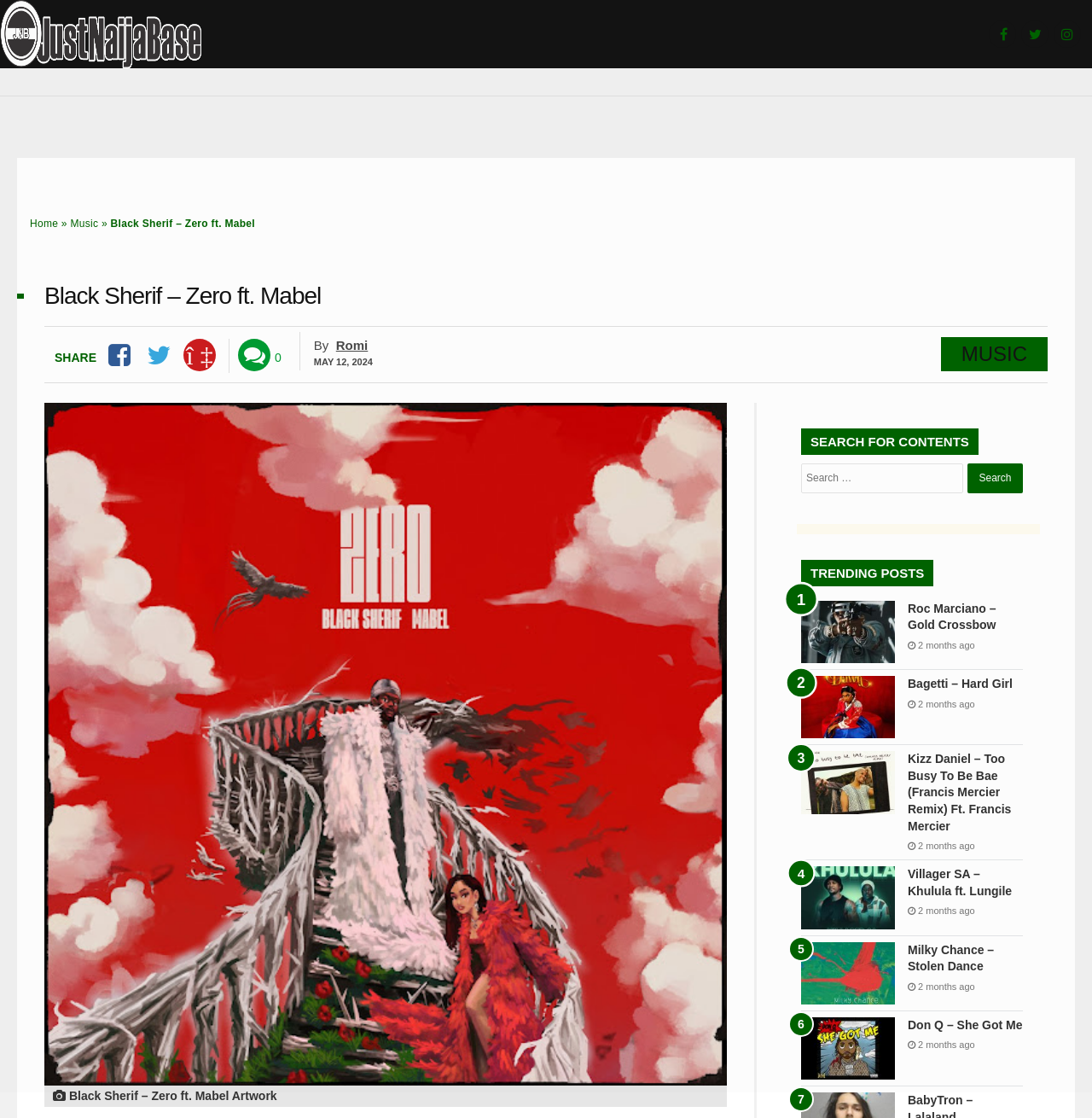Specify the bounding box coordinates of the area that needs to be clicked to achieve the following instruction: "Search for contents".

[0.734, 0.414, 0.882, 0.441]